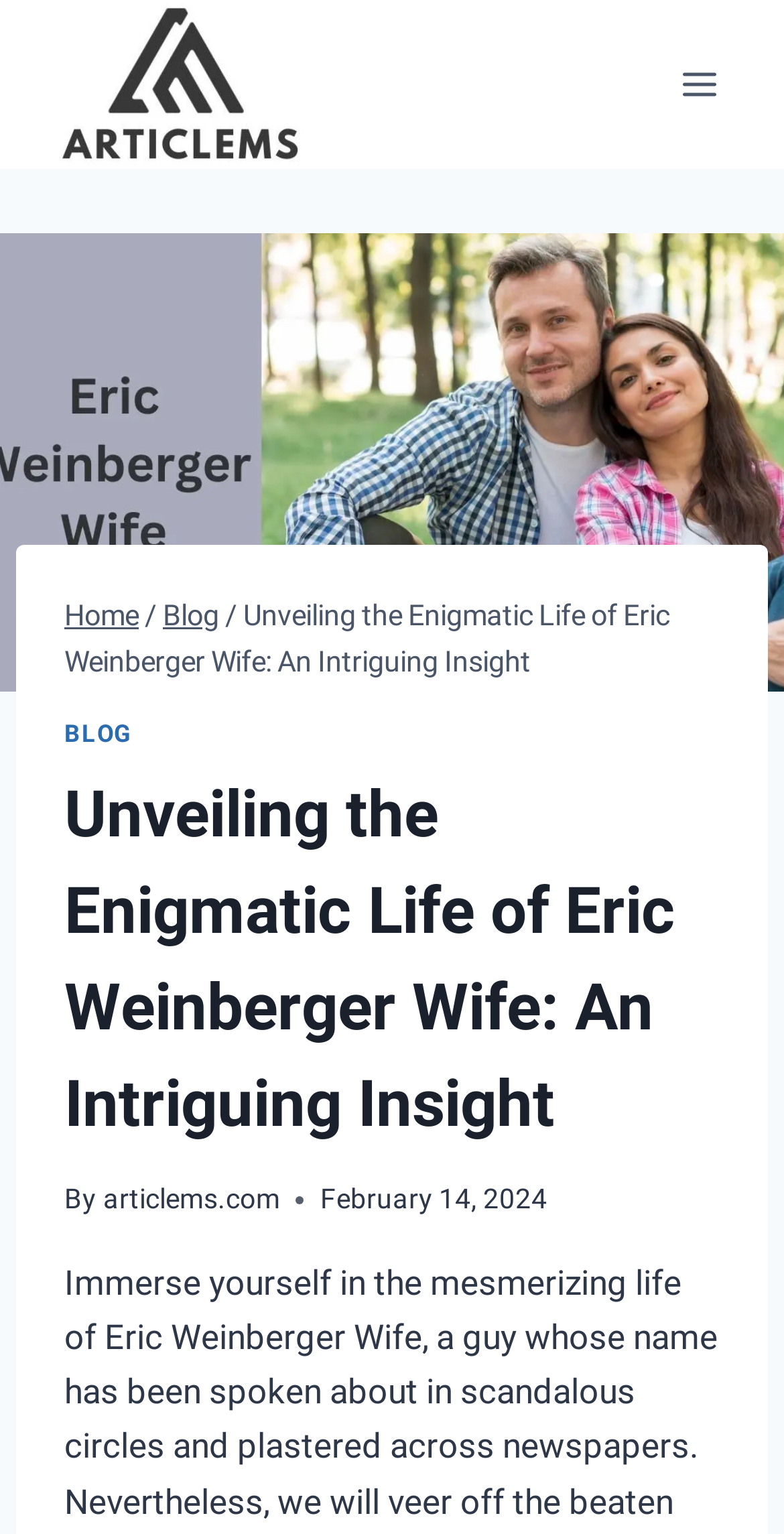What is the name of the website?
Could you answer the question in a detailed manner, providing as much information as possible?

The name of the website can be found at the top left corner of the webpage, where the logo is located. It is written as 'Articlems.com' and is also a clickable link.